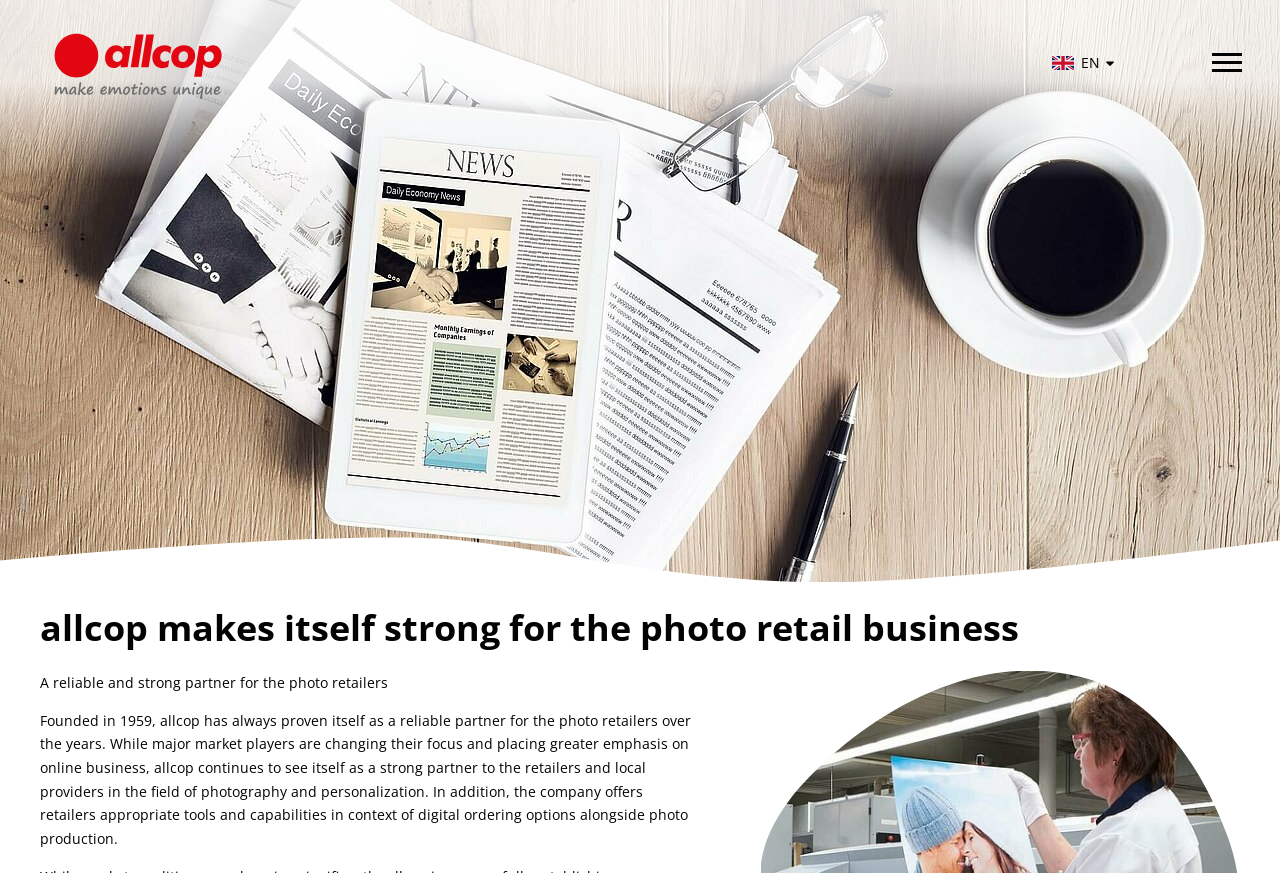What is the company's founding year?
Look at the image and respond with a single word or a short phrase.

1959